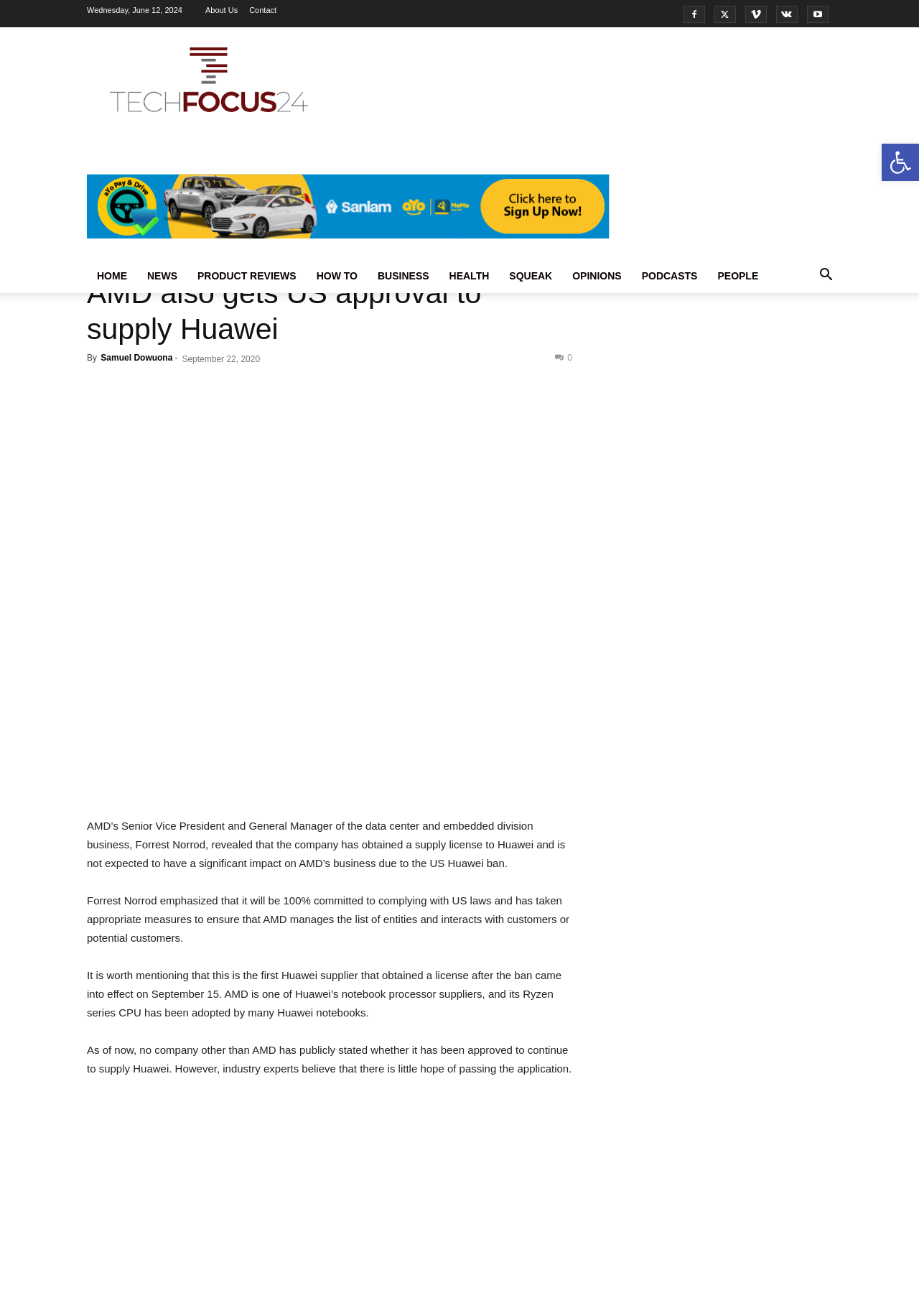Based on what you see in the screenshot, provide a thorough answer to this question: What is the date of the article?

The date of the article can be found in the time element with the text 'September 22, 2020' which is located below the author's name.